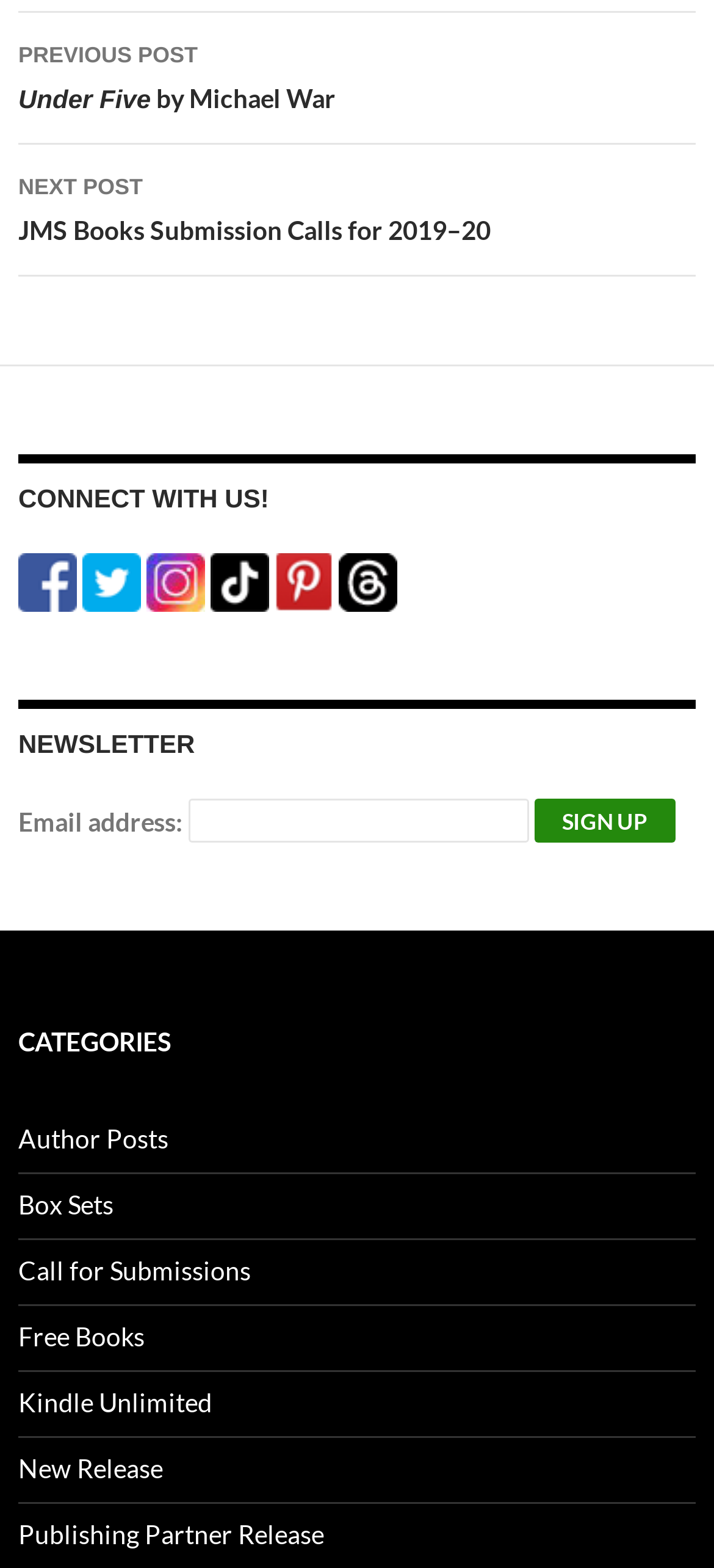Could you highlight the region that needs to be clicked to execute the instruction: "Click on the previous post link"?

[0.026, 0.008, 0.974, 0.092]